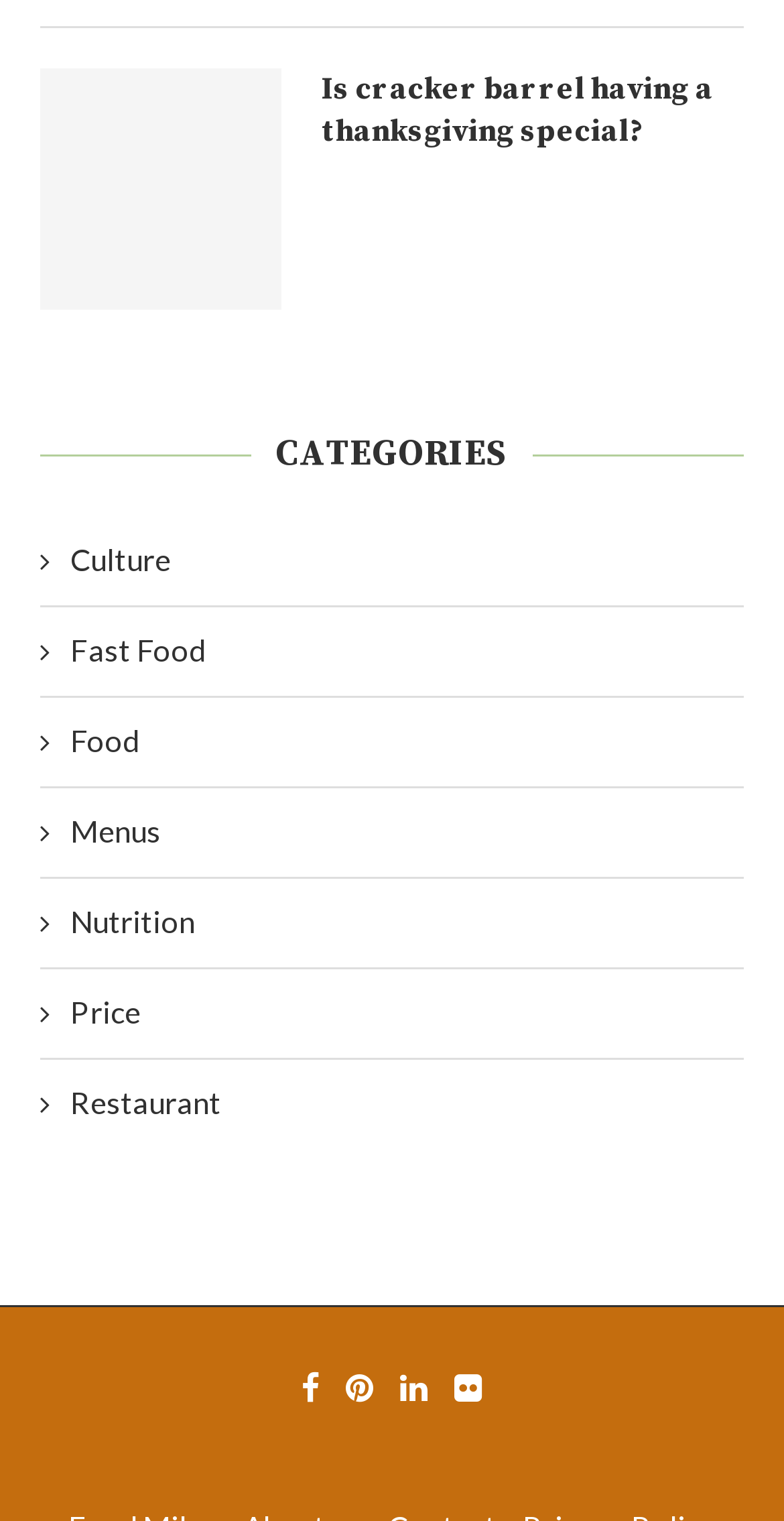Is the website focused on a specific restaurant?
Using the image, provide a concise answer in one word or a short phrase.

Yes, Cracker Barrel